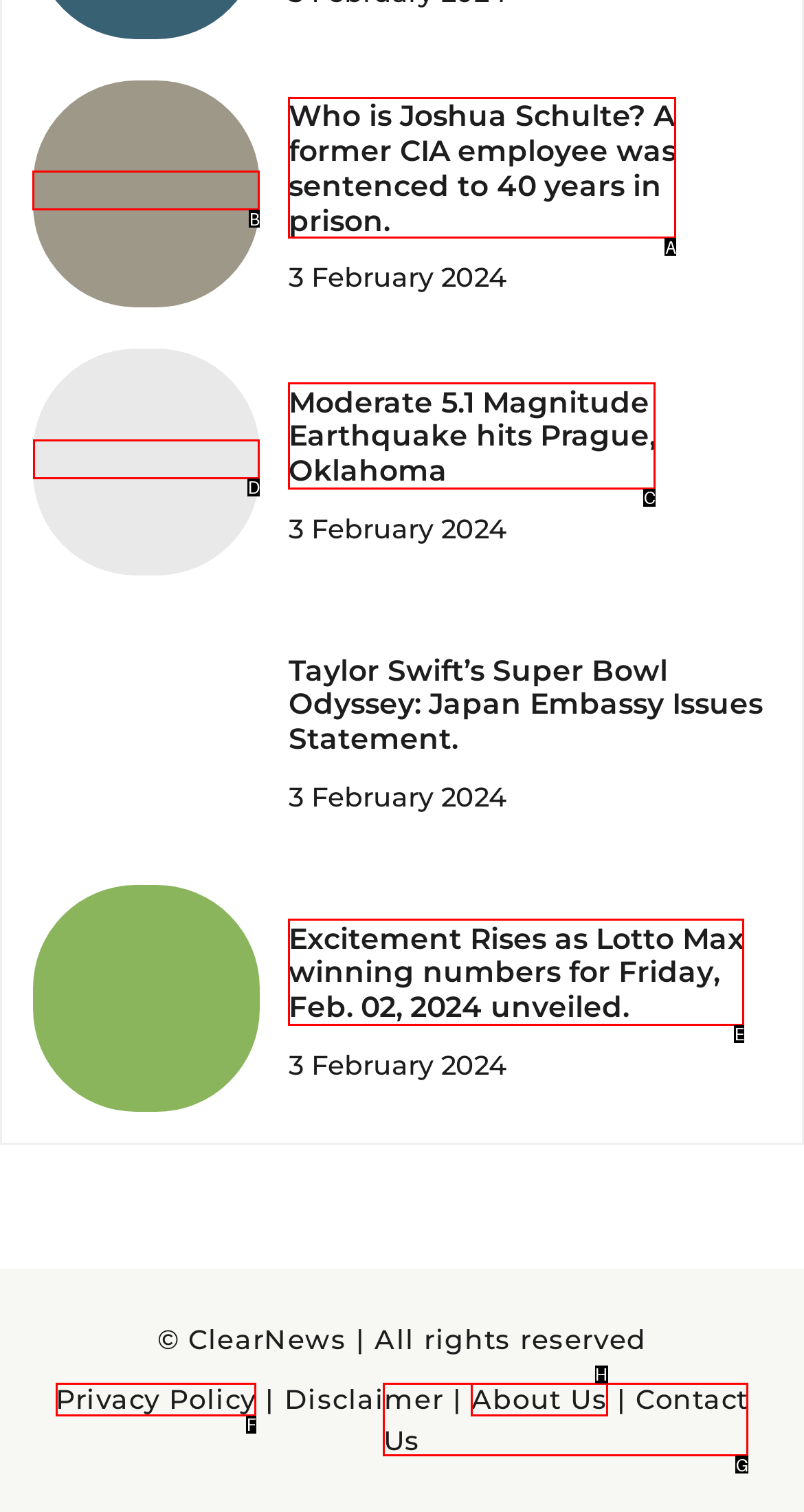Identify the HTML element to click to execute this task: Read about Who is Joshua Schulte Respond with the letter corresponding to the proper option.

B